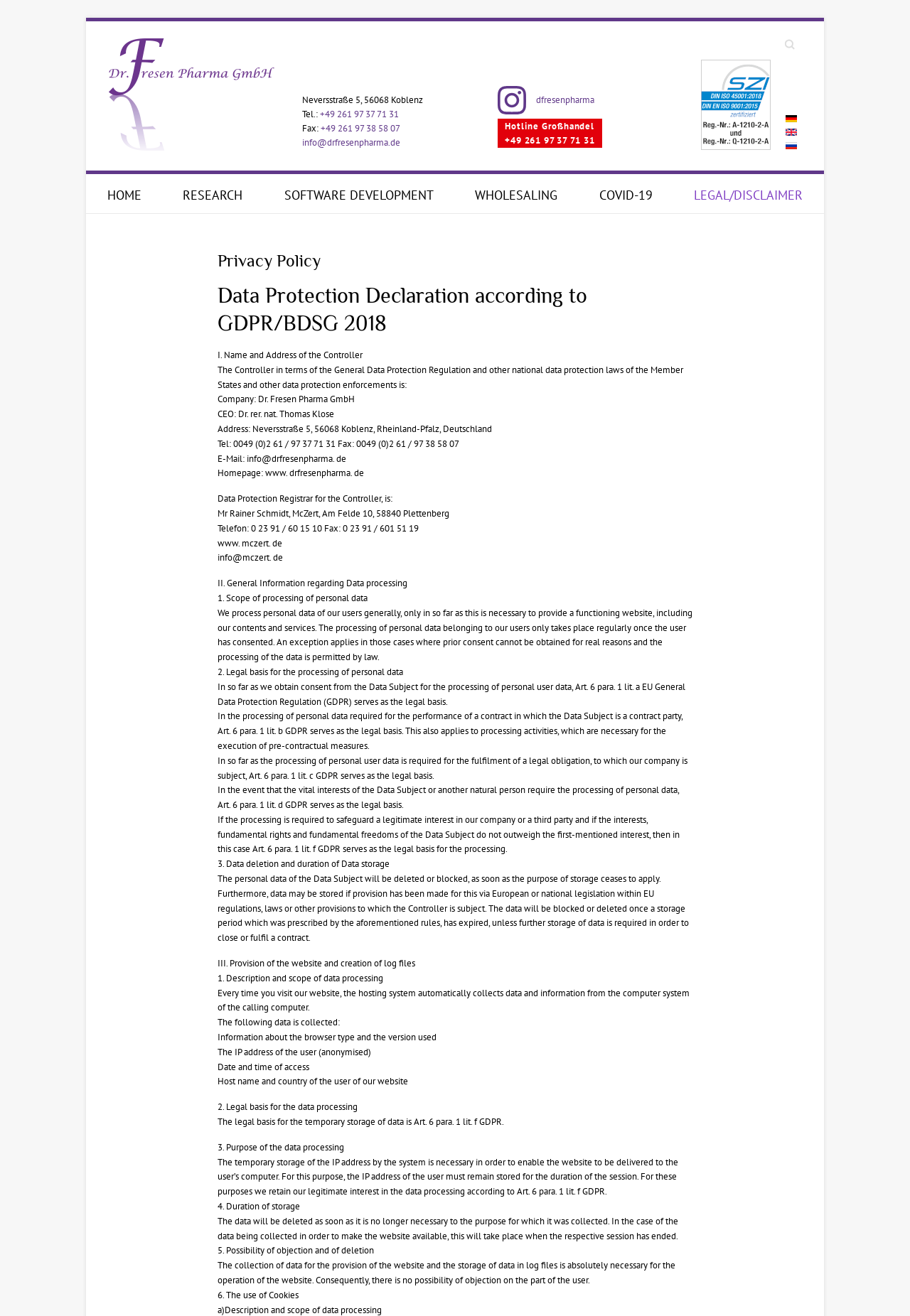How long will the personal data of the Data Subject be stored?
Answer the question with detailed information derived from the image.

I found the duration of storage by looking at the 'III. Data deletion and duration of Data storage' section on the webpage, which explains that the personal data of the Data Subject will be deleted or blocked as soon as the purpose of storage ceases to apply.